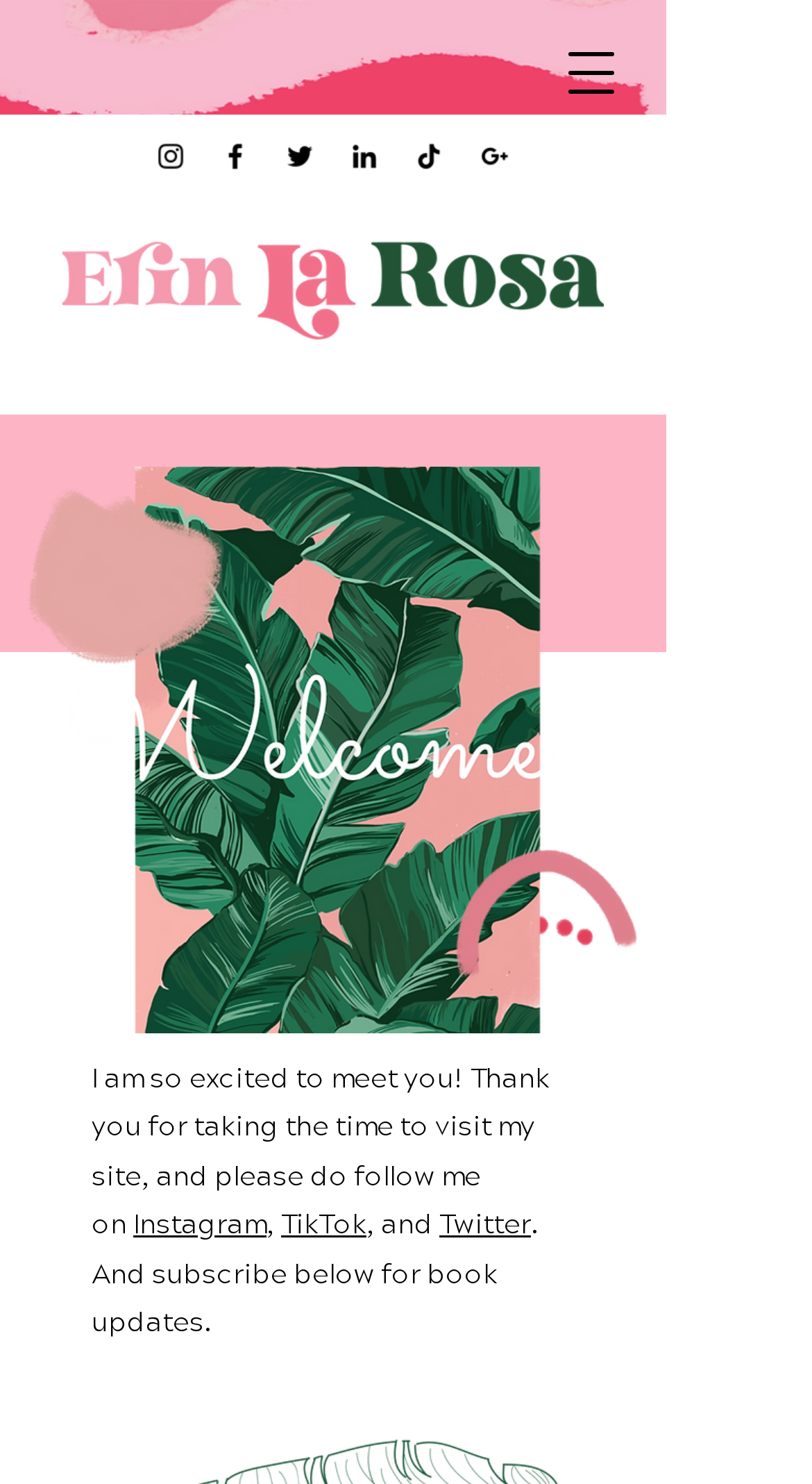Give a one-word or one-phrase response to the question: 
How many social media platforms are listed?

5